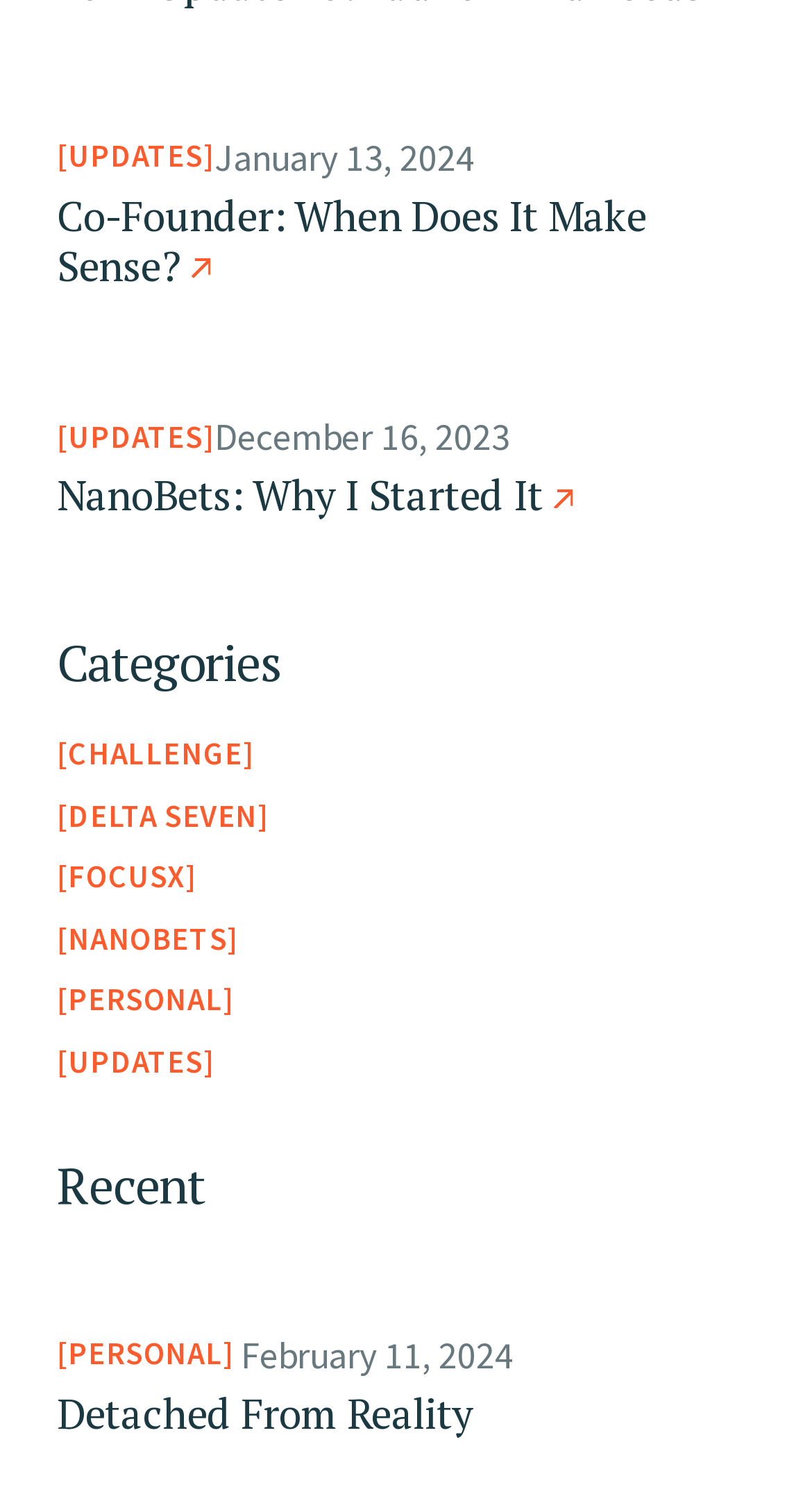How many categories are listed? Look at the image and give a one-word or short phrase answer.

6